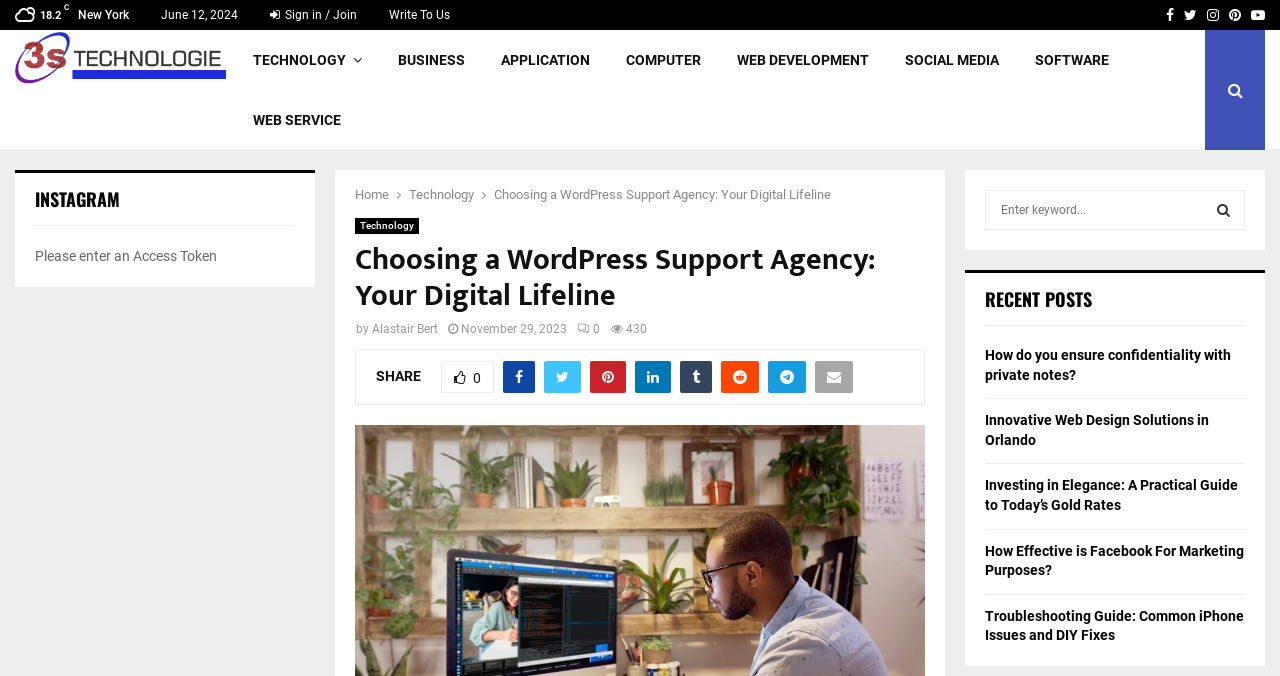Please find the bounding box coordinates for the clickable element needed to perform this instruction: "Click the logo".

None